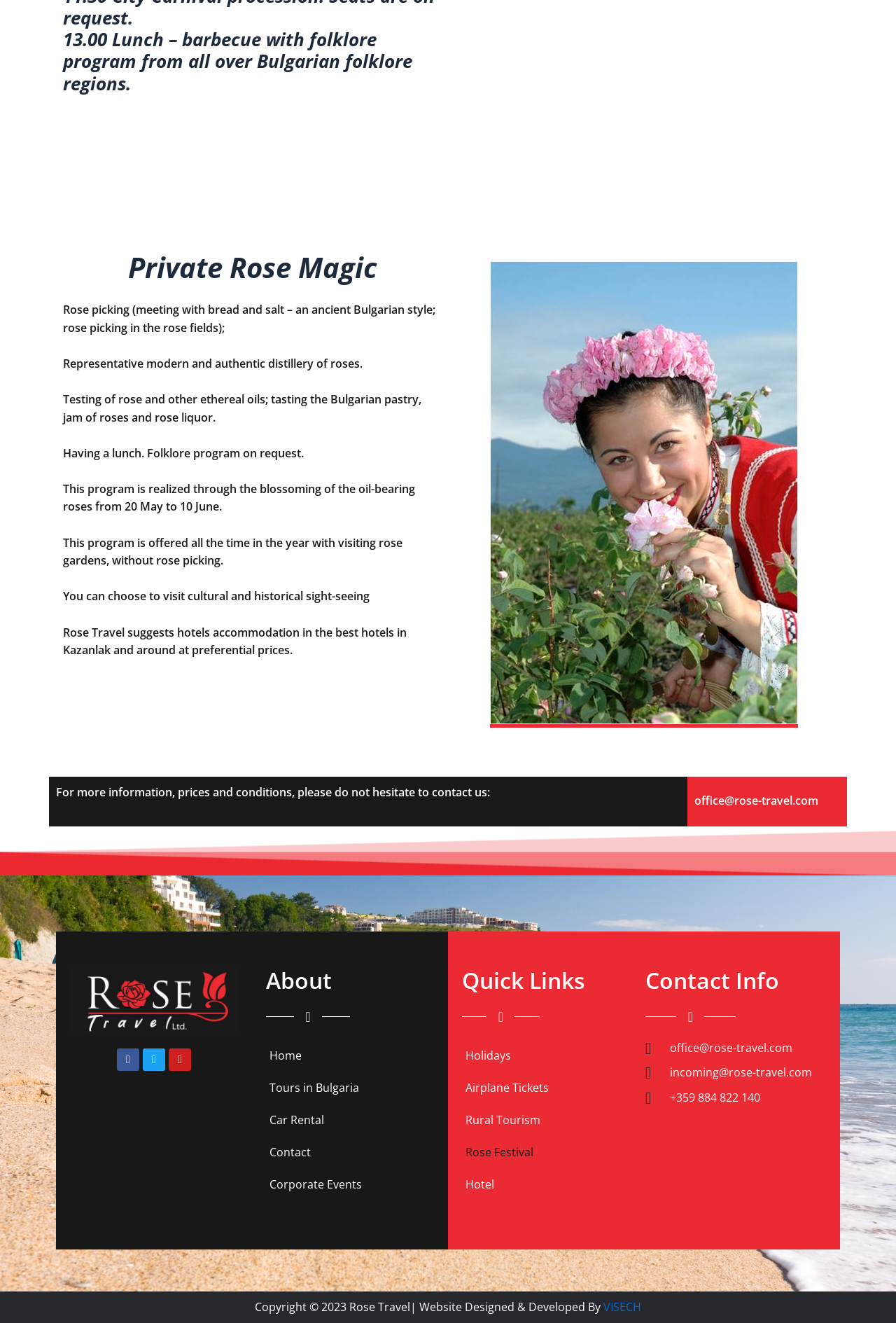Use the information in the screenshot to answer the question comprehensively: What is the theme of the '13.00 Lunch' program?

The '13.00 Lunch' program is described as a 'barbecue with folklore program from all over Bulgarian folklore regions', indicating that the theme of the program is Bulgarian folklore.